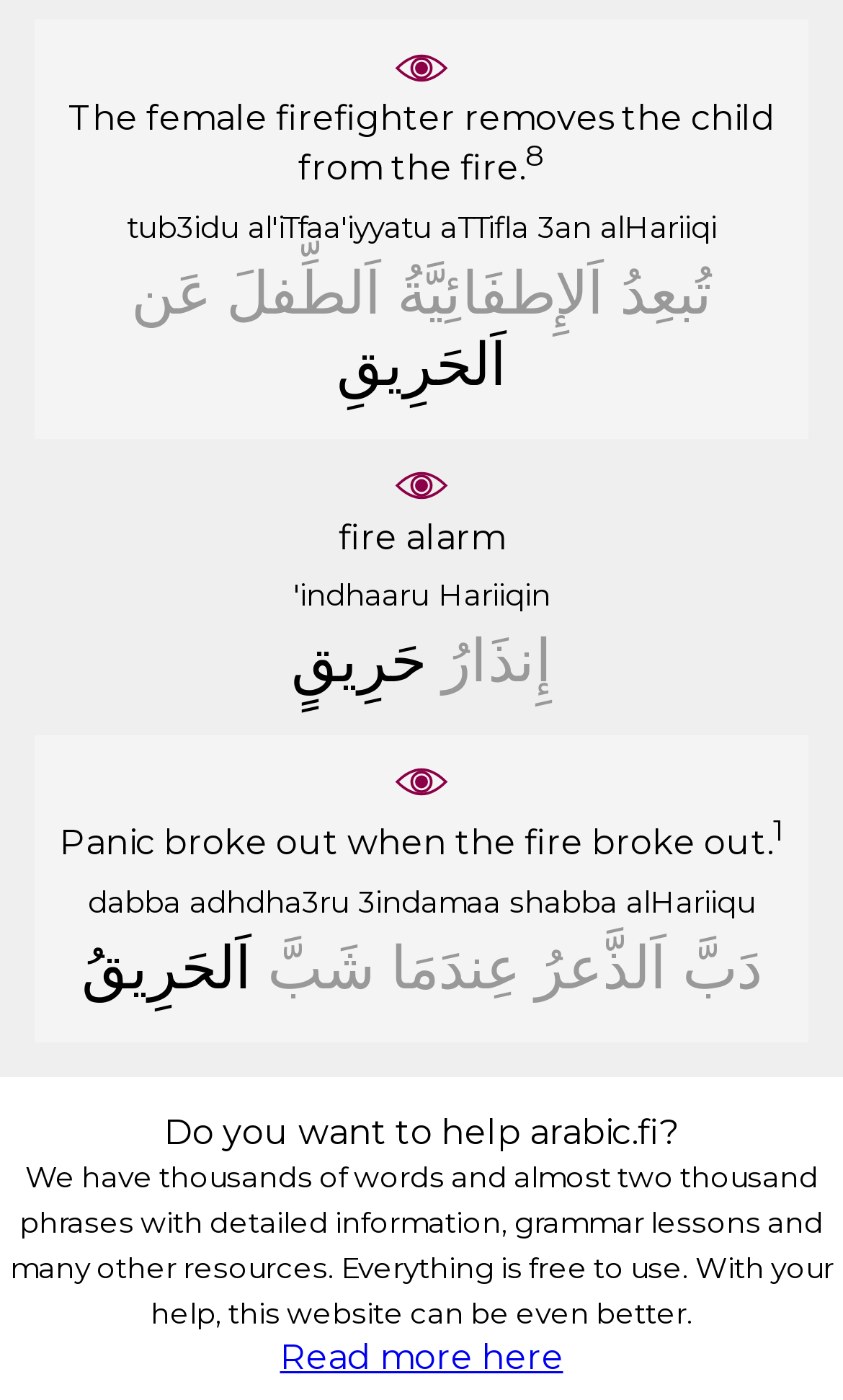Using the provided element description: "Read more here", identify the bounding box coordinates. The coordinates should be four floats between 0 and 1 in the order [left, top, right, bottom].

[0.332, 0.954, 0.668, 0.983]